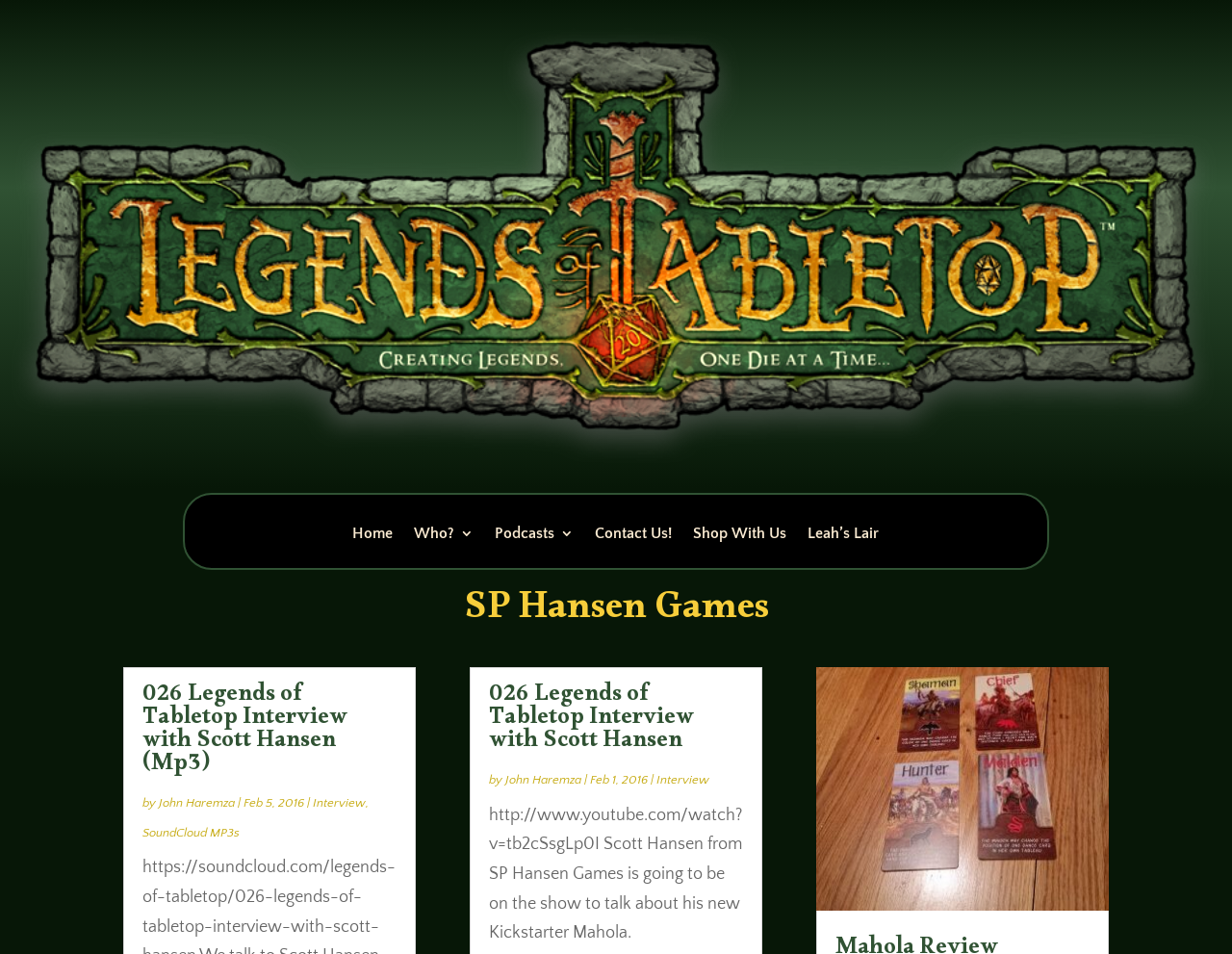Please identify the coordinates of the bounding box that should be clicked to fulfill this instruction: "contact us".

[0.483, 0.552, 0.546, 0.595]